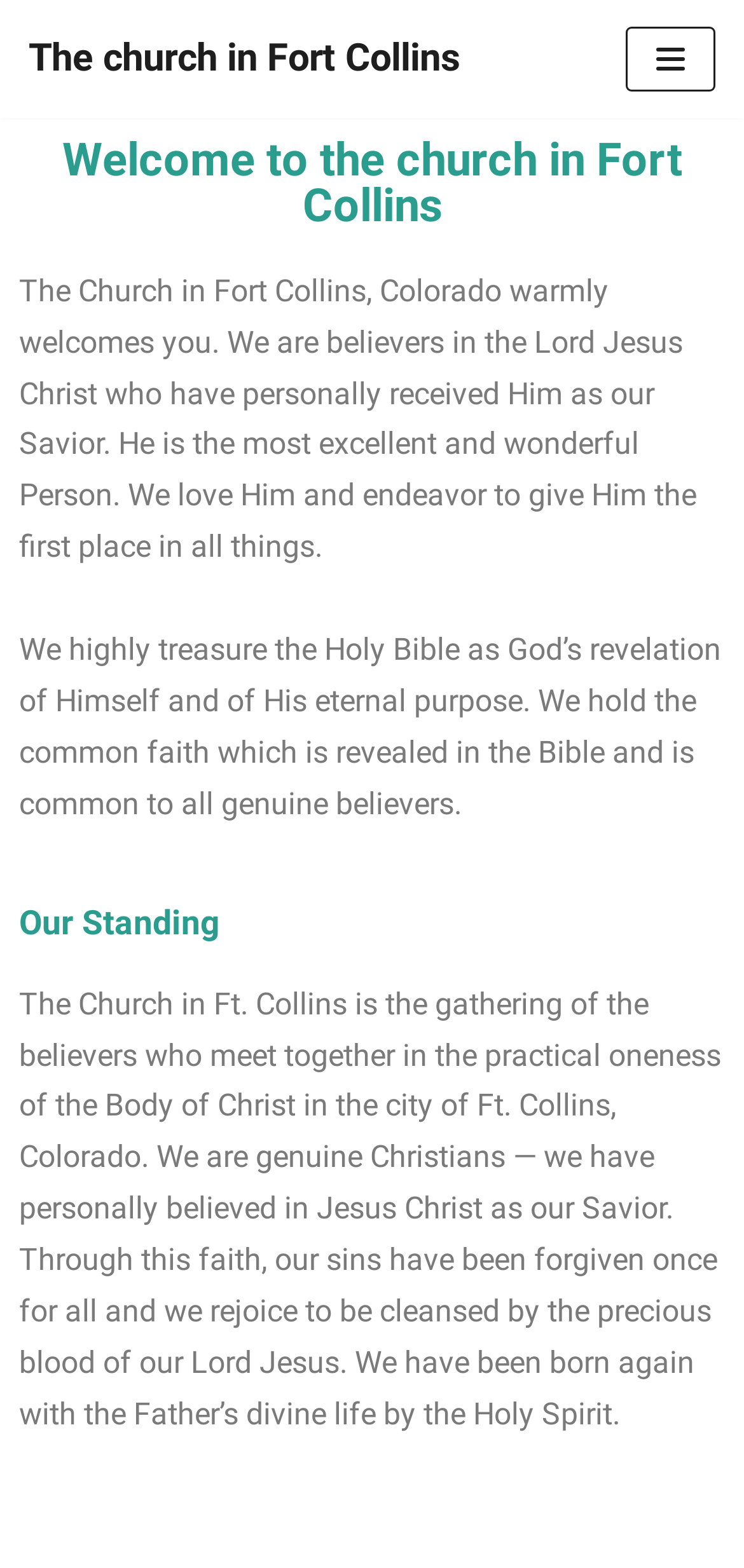What is the church's belief about Jesus Christ? Refer to the image and provide a one-word or short phrase answer.

Believes in Jesus Christ as Savior